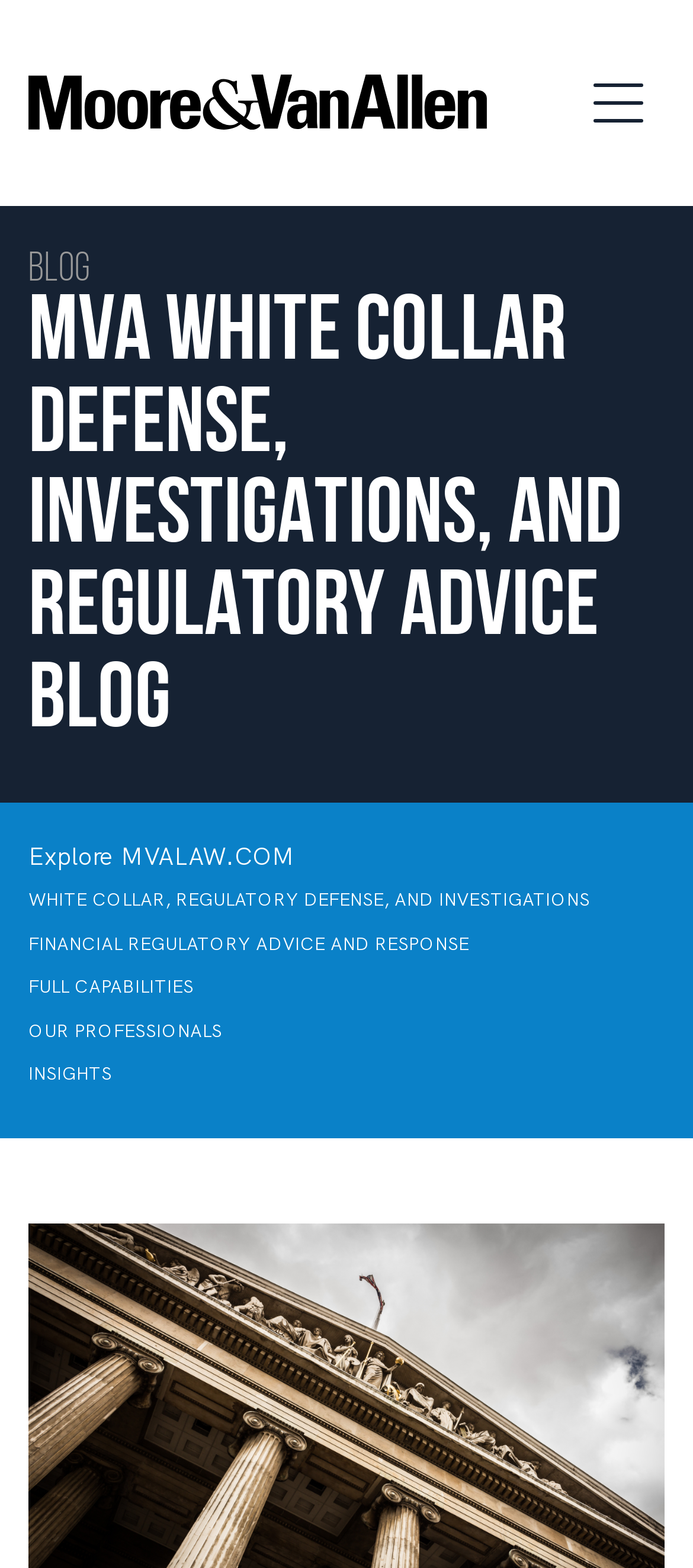Please identify the bounding box coordinates of the region to click in order to complete the given instruction: "Open Main Content". The coordinates should be four float numbers between 0 and 1, i.e., [left, top, right, bottom].

[0.213, 0.006, 0.5, 0.042]